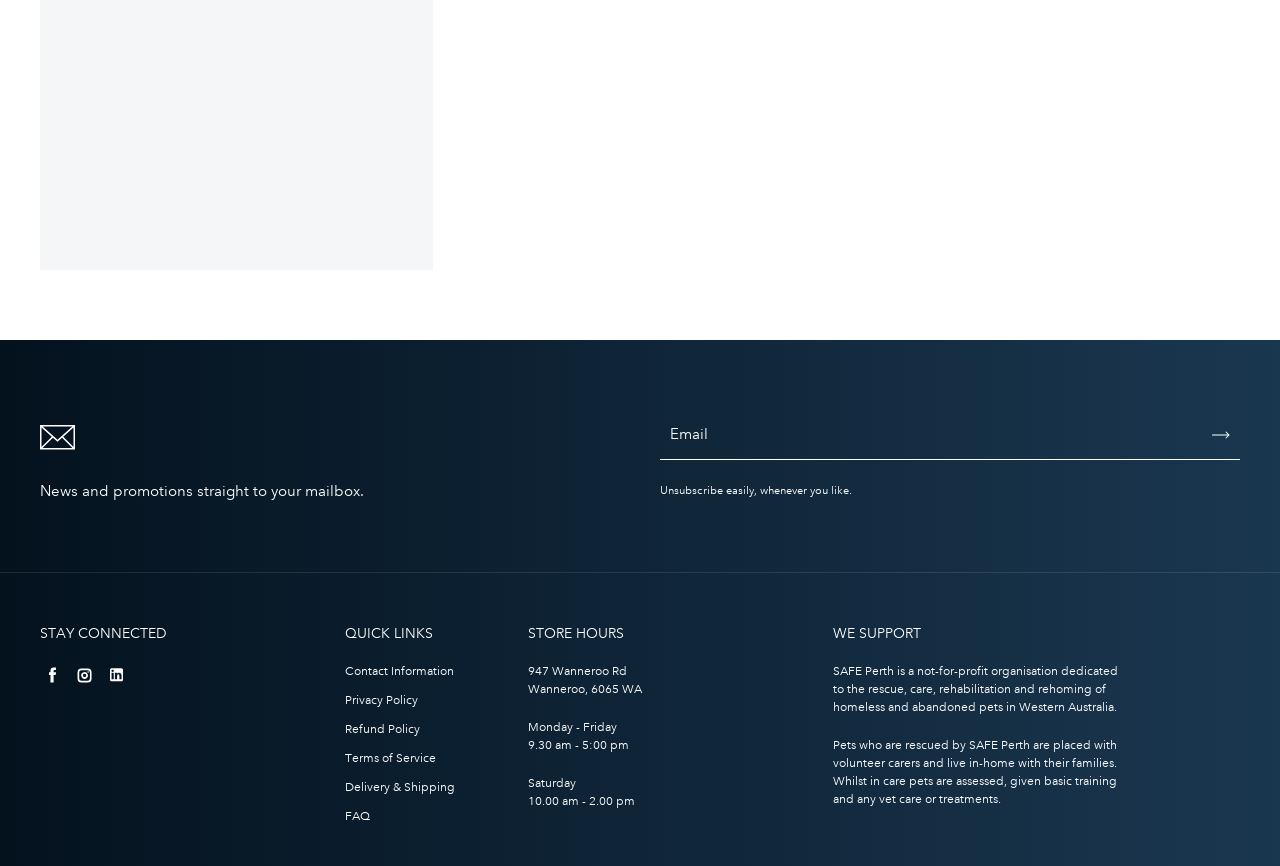Please determine the bounding box coordinates for the UI element described here. Use the format (top-left x, top-left y, bottom-right x, bottom-right y) with values bounded between 0 and 1: Facebook

[0.031, 0.766, 0.051, 0.795]